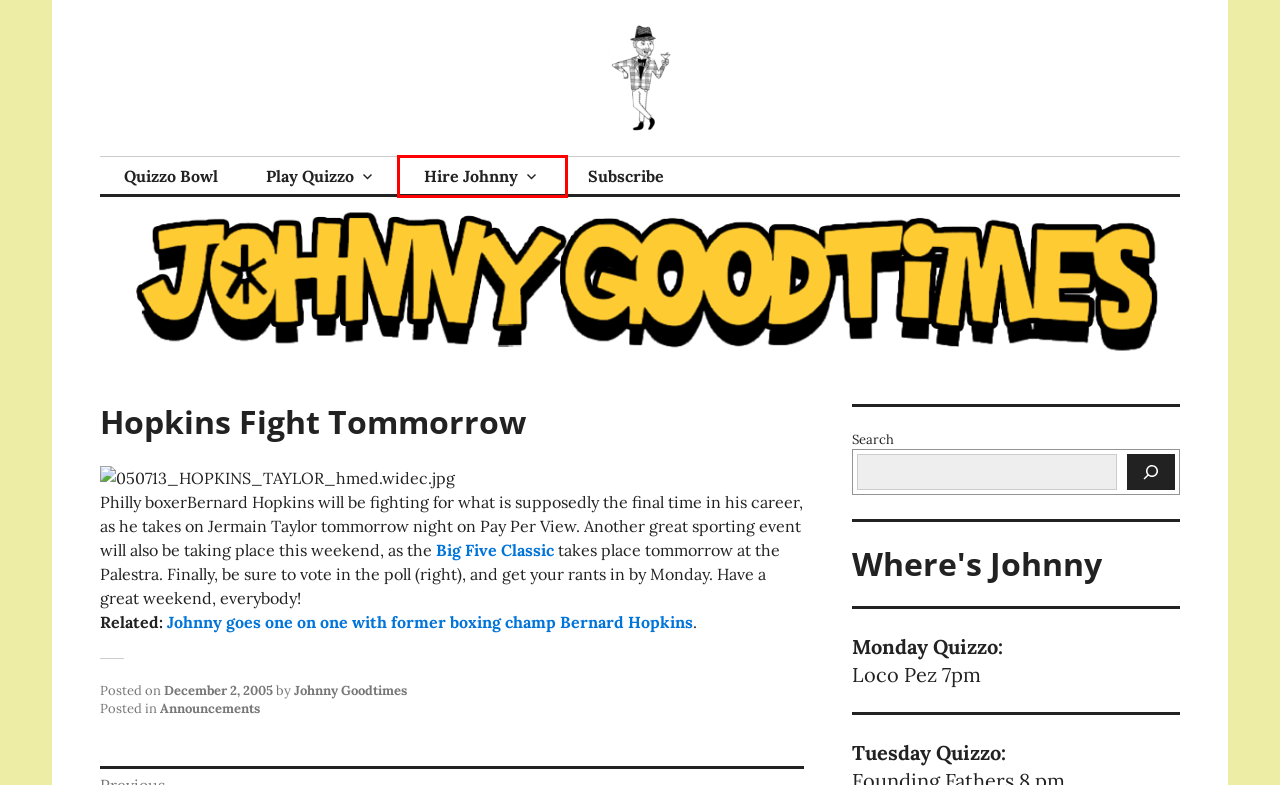Observe the screenshot of a webpage with a red bounding box highlighting an element. Choose the webpage description that accurately reflects the new page after the element within the bounding box is clicked. Here are the candidates:
A. Announcements – Johnny Goodtimes
B. Johnny Goodtimes – Johnny Goodtimes
C. Quizzo Bowl – Johnny Goodtimes
D. Hire Johnny – Johnny Goodtimes
E. Sign Up for the Johnny Goodtimes Newsletter – Johnny Goodtimes
F. Play Quizzo – Johnny Goodtimes
G. Johnny Goodtimes – Quizzo, Trivia, Corporate Events by the number one host in Philadelphia
H. What is Virtual Quizzo? – Johnny Goodtimes

D